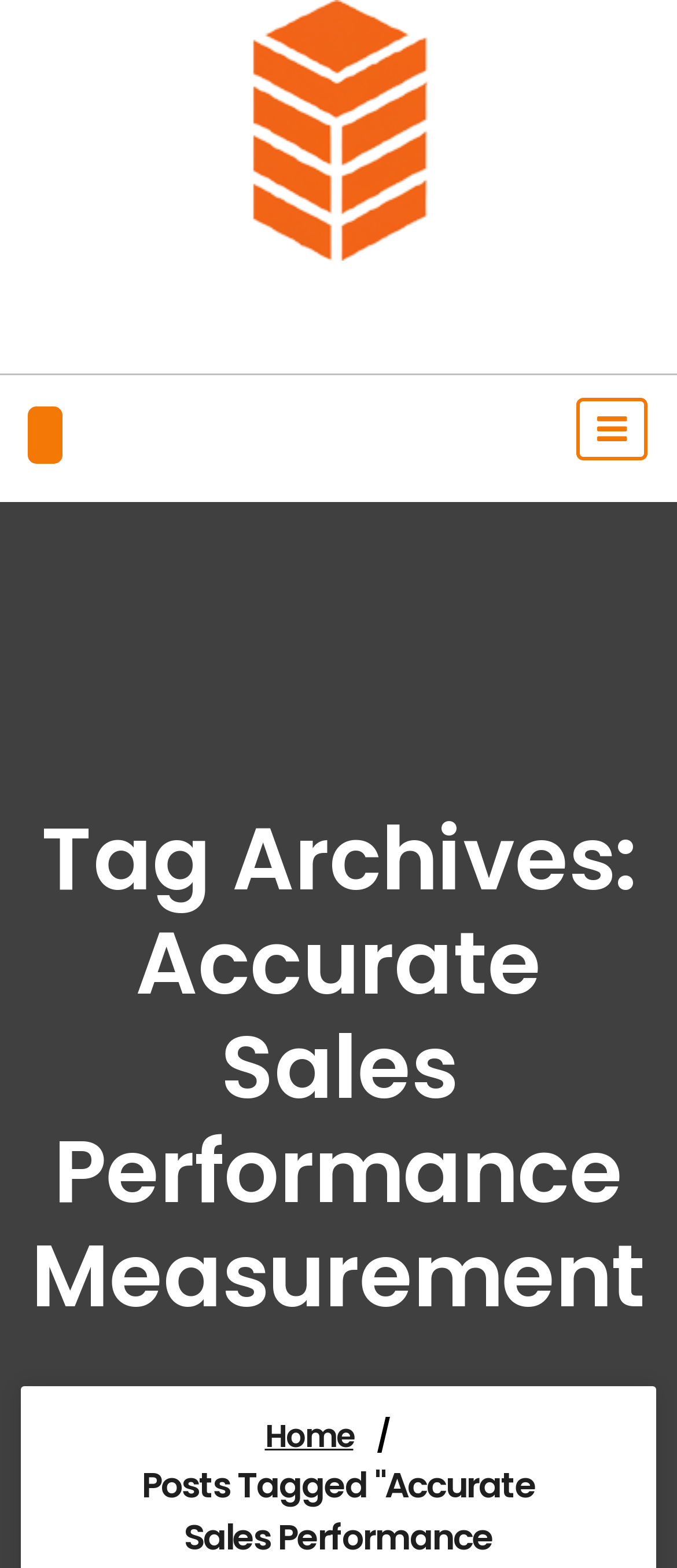How many empty links are there?
Based on the visual, give a brief answer using one word or a short phrase.

4